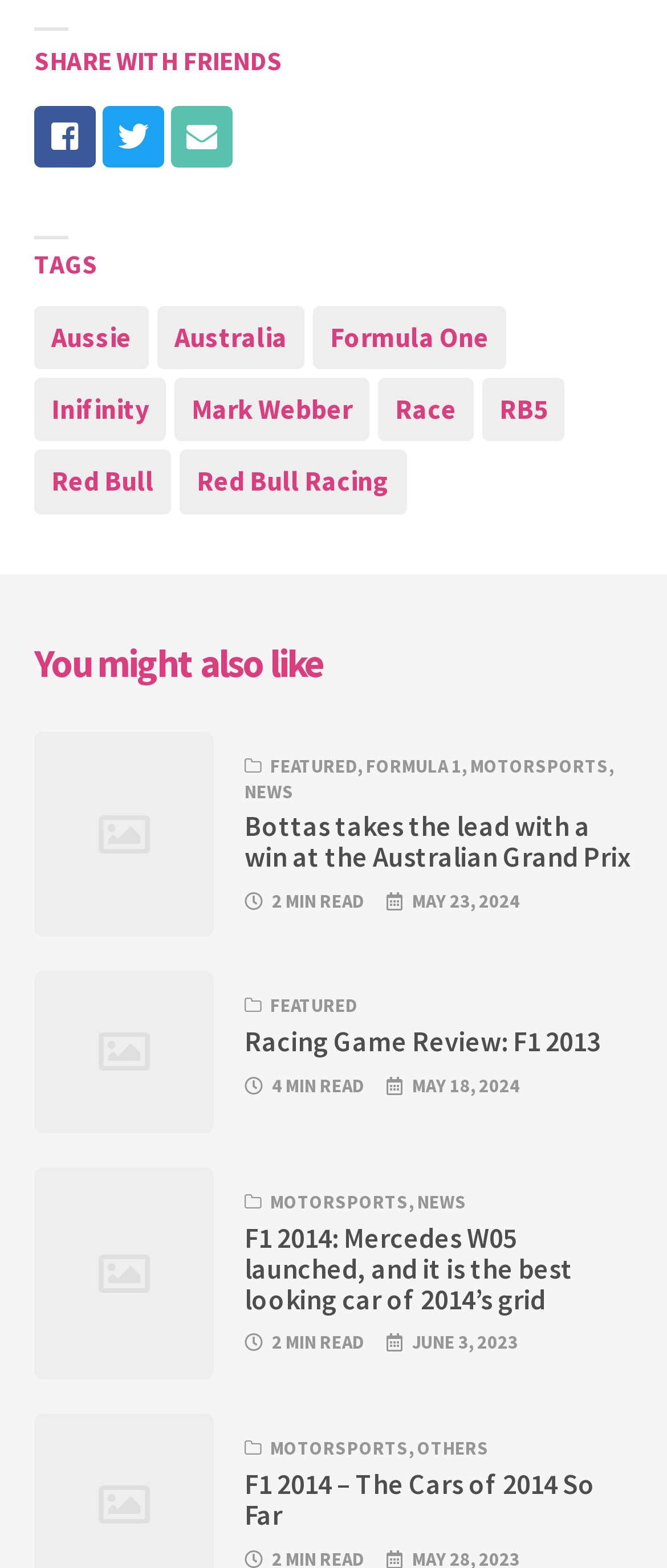What is the category of the third article?
Ensure your answer is thorough and detailed.

I found the answer by examining the links below the third article heading. One of the links is 'MOTORSPORTS', which indicates that the category of the third article is MOTORSPORTS.